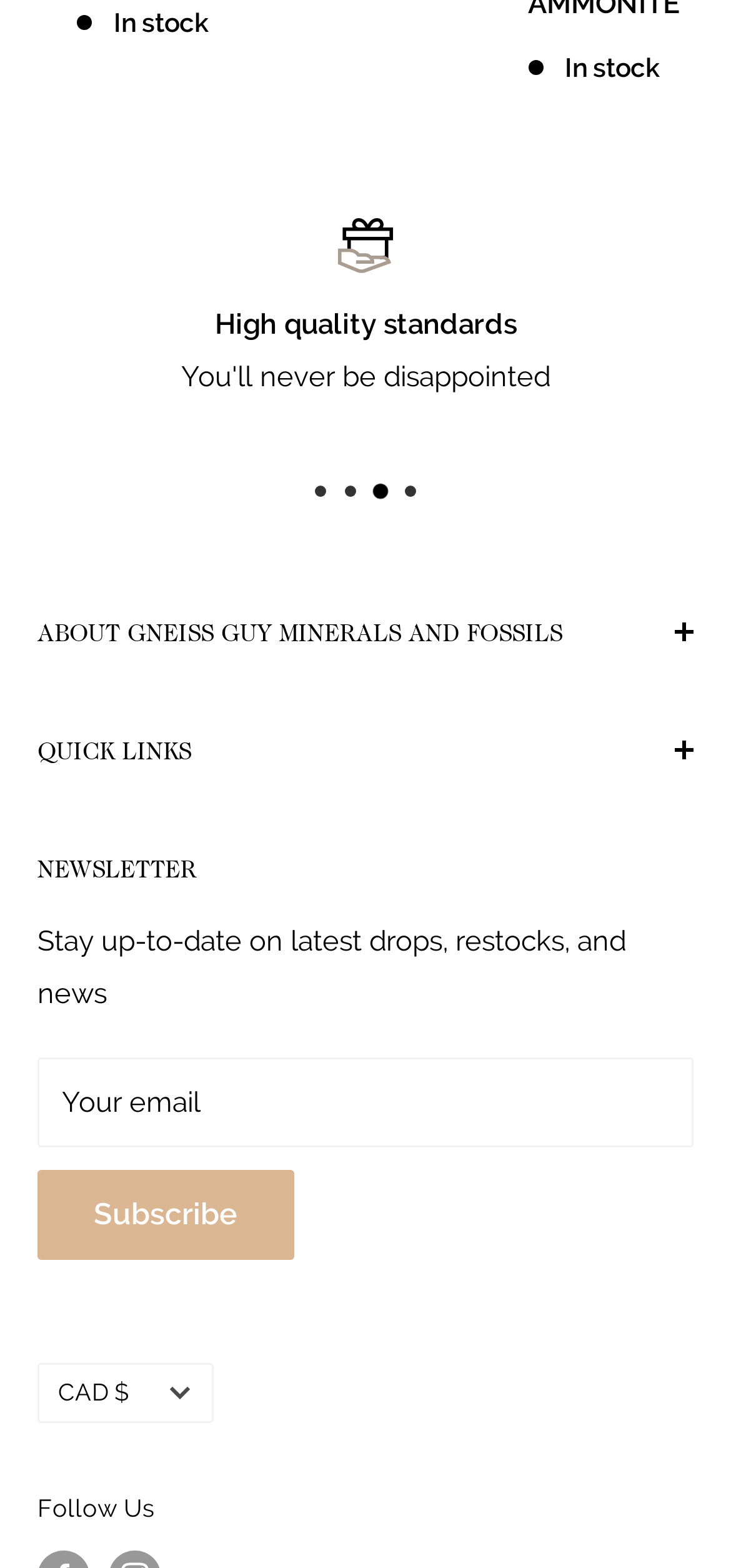Please determine the bounding box coordinates of the clickable area required to carry out the following instruction: "Click the ABOUT GNEISS GUY MINERALS AND FOSSILS button". The coordinates must be four float numbers between 0 and 1, represented as [left, top, right, bottom].

[0.051, 0.366, 0.949, 0.44]